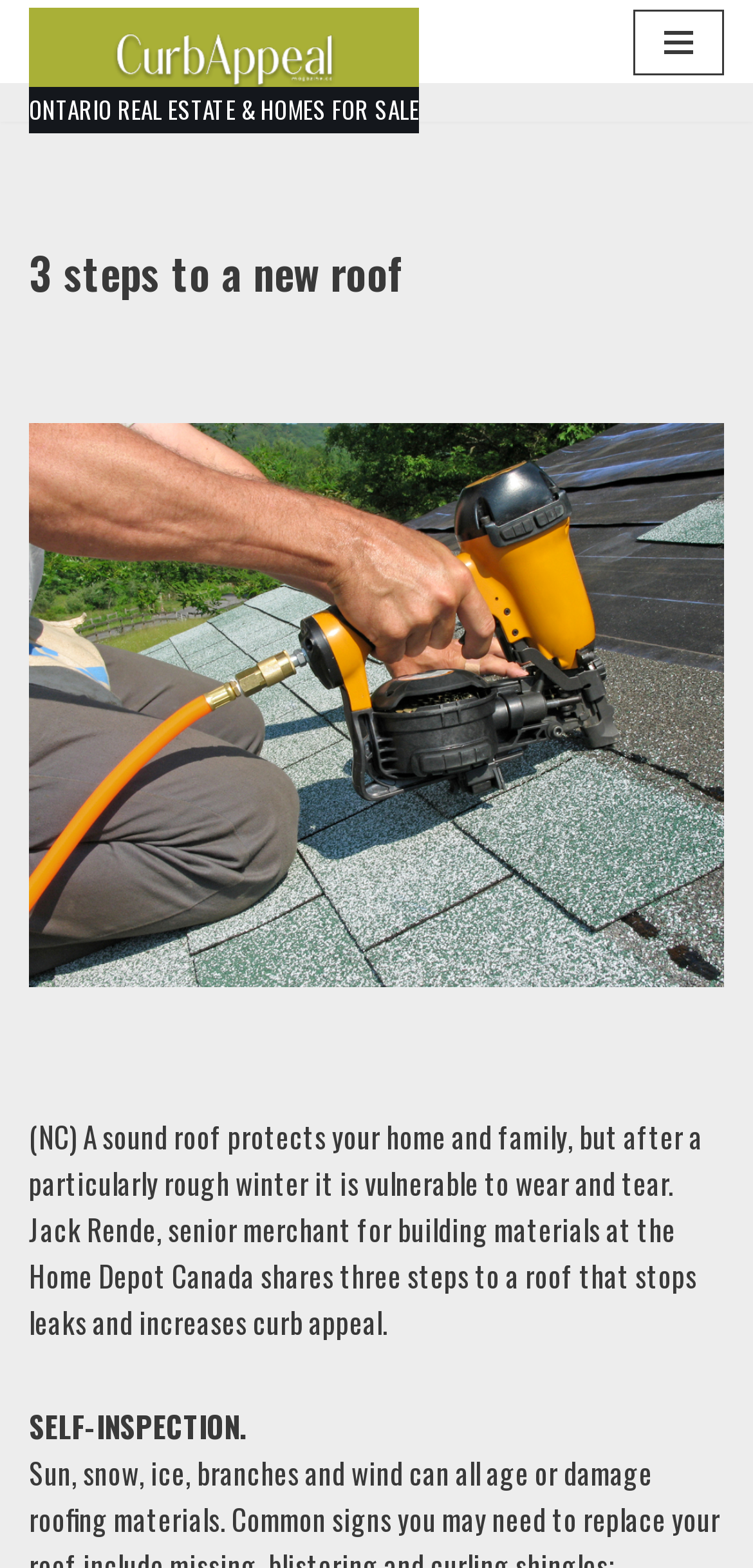Provide the bounding box for the UI element matching this description: "Navigation Menu".

[0.841, 0.006, 0.962, 0.048]